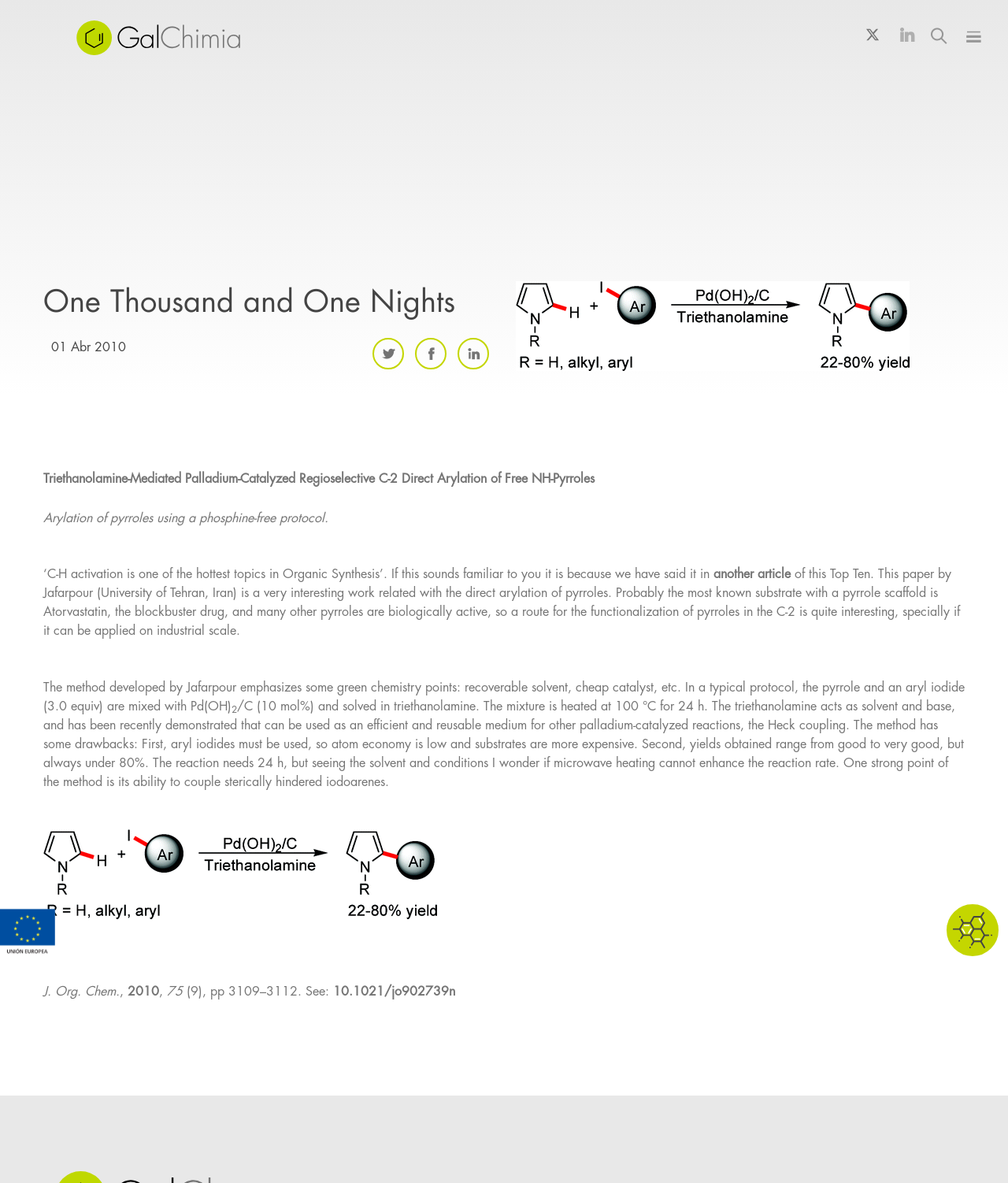Could you indicate the bounding box coordinates of the region to click in order to complete this instruction: "Click the GalChimia logo".

[0.025, 0.013, 0.289, 0.051]